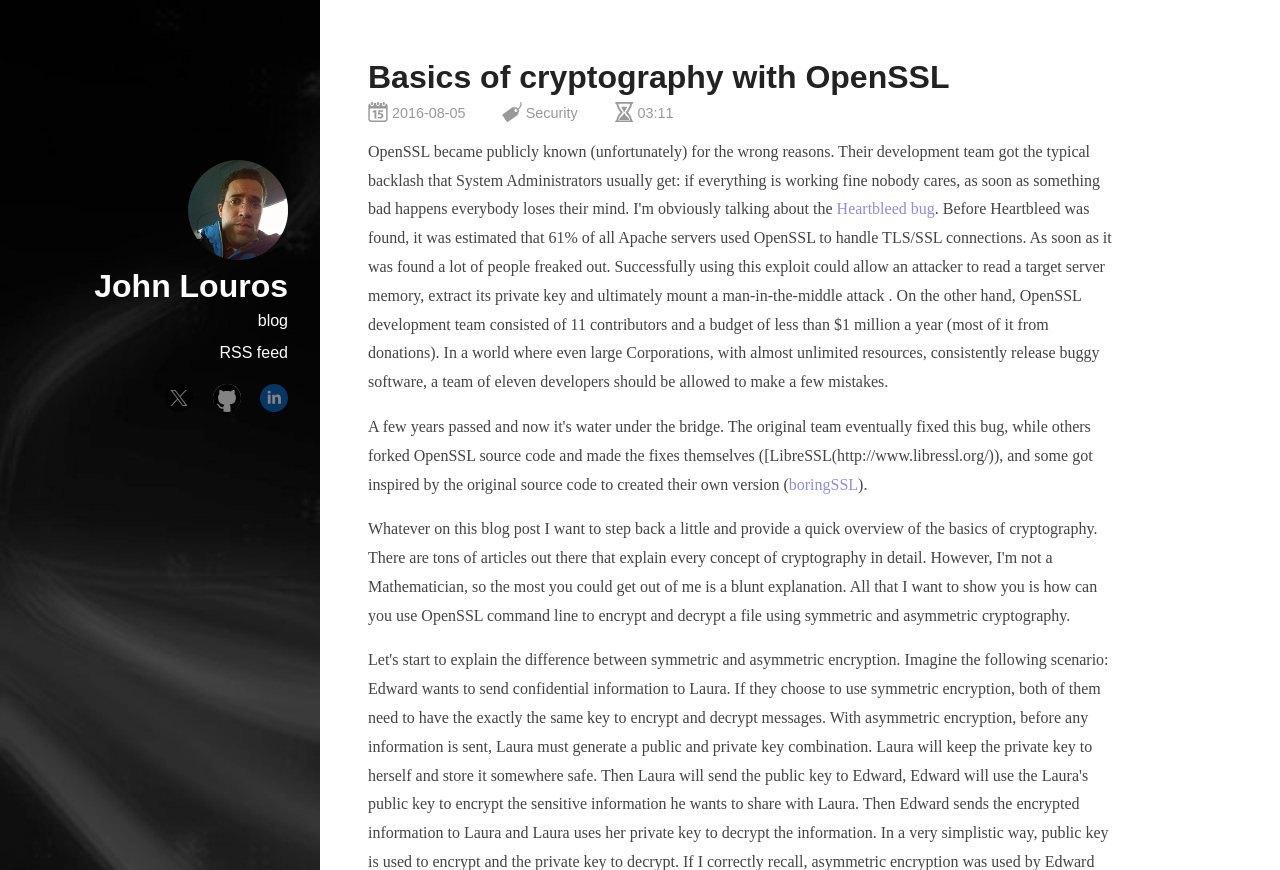Find the bounding box of the UI element described as follows: "John Louros".

[0.074, 0.266, 0.225, 0.349]